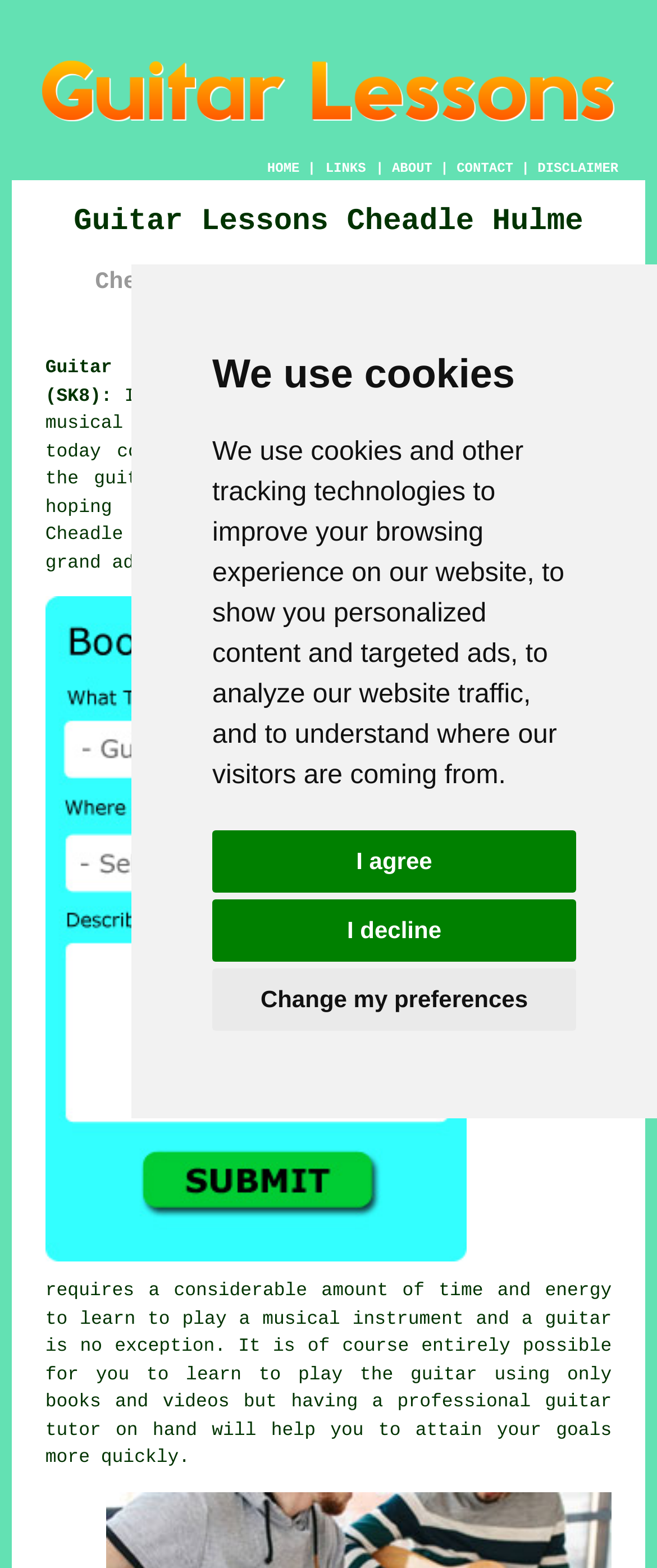Please extract the primary headline from the webpage.

Guitar Lessons Cheadle Hulme